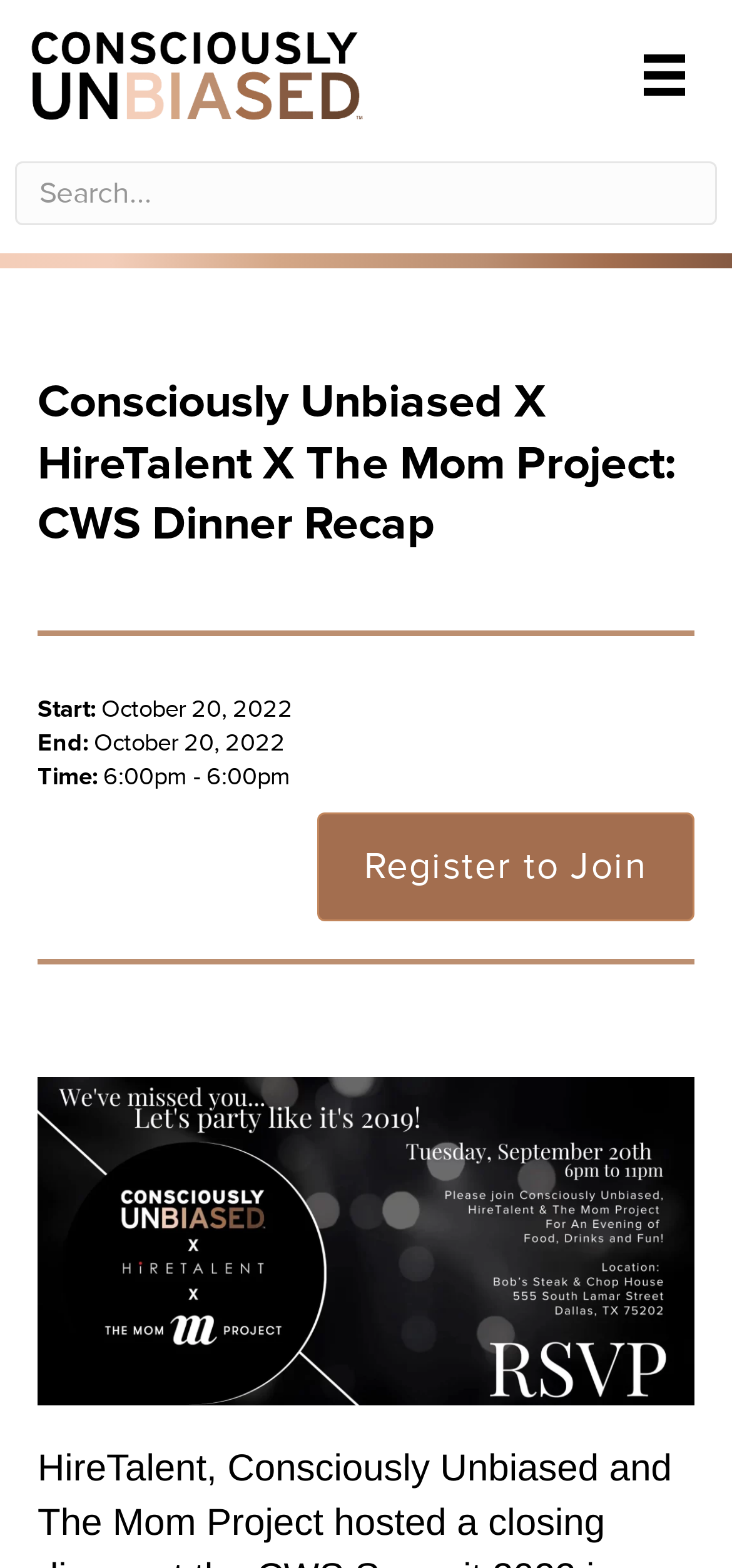What is the time of the CWS Dinner event?
Could you please answer the question thoroughly and with as much detail as possible?

I found the time of the event by looking at the heading that says 'Start: October 20, 2022 End: October 20, 2022 Time: 6:00pm - 6:00pm'. This heading provides the time of the event, which is 6:00pm to 6:00pm.